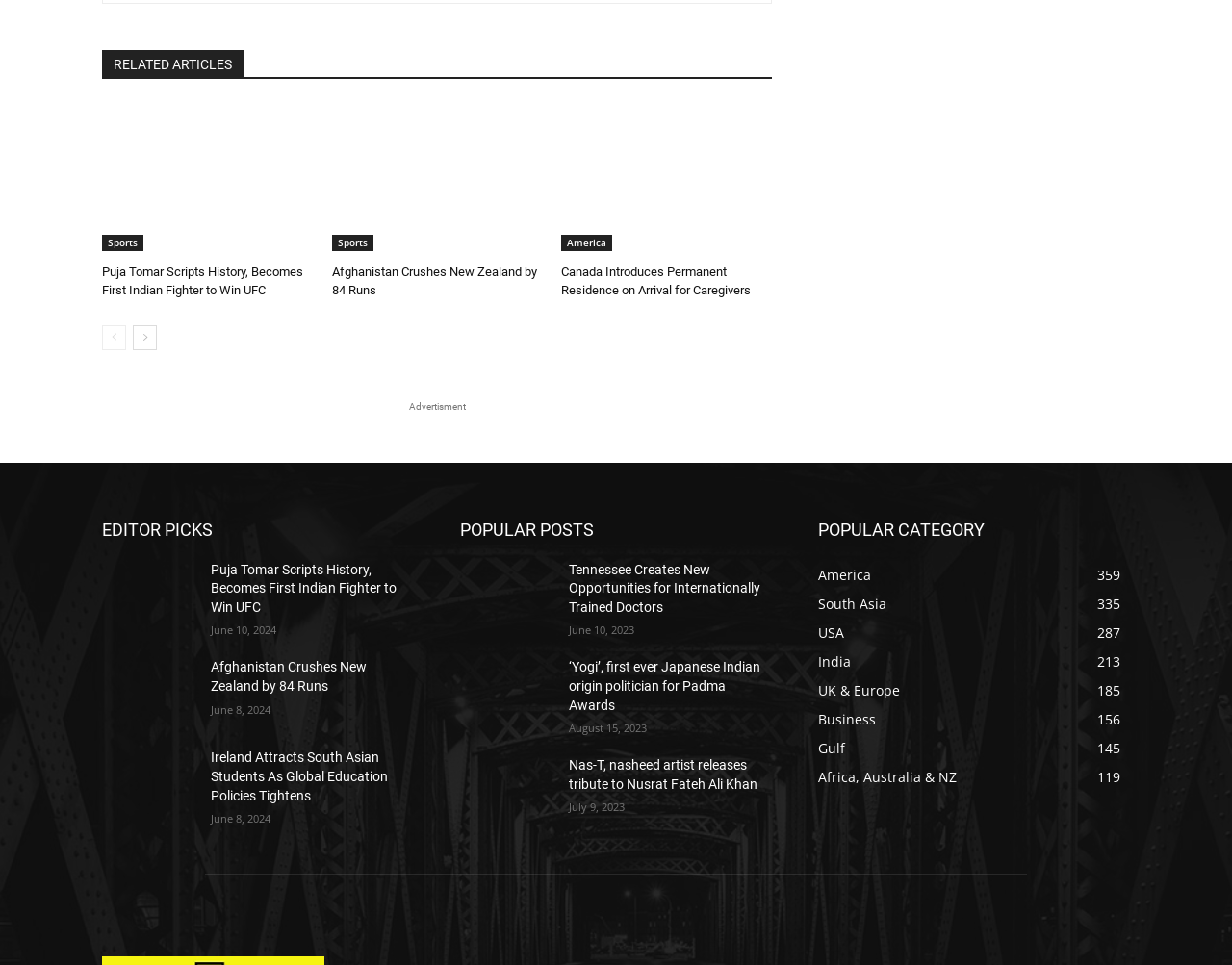How many pages are there in this website?
Please answer using one word or phrase, based on the screenshot.

At least 2